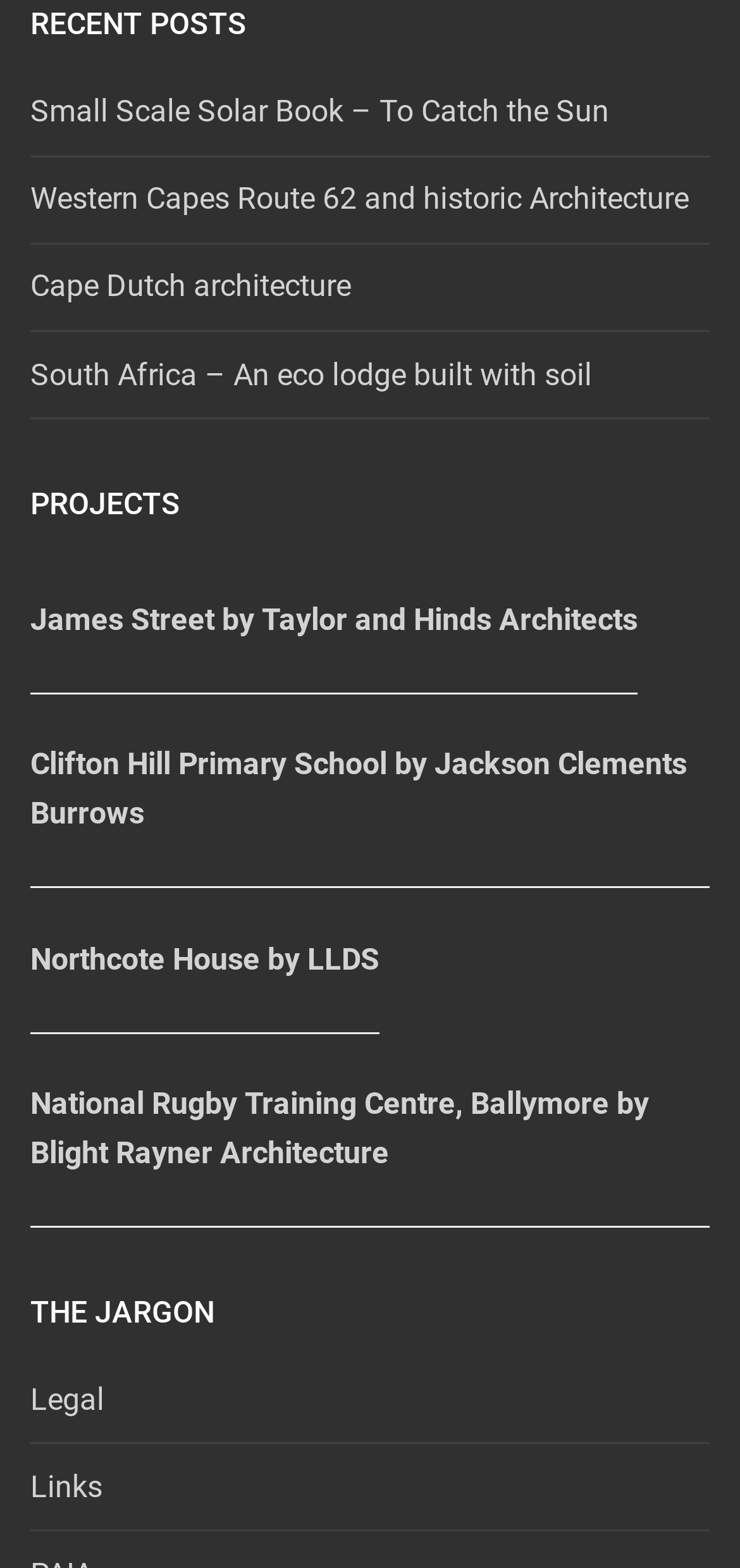What is the category of the 'Small Scale Solar Book – To Catch the Sun' link?
Examine the image closely and answer the question with as much detail as possible.

The 'Small Scale Solar Book – To Catch the Sun' link is located under the 'RECENT POSTS' heading, indicating that it belongs to the category of recent posts.